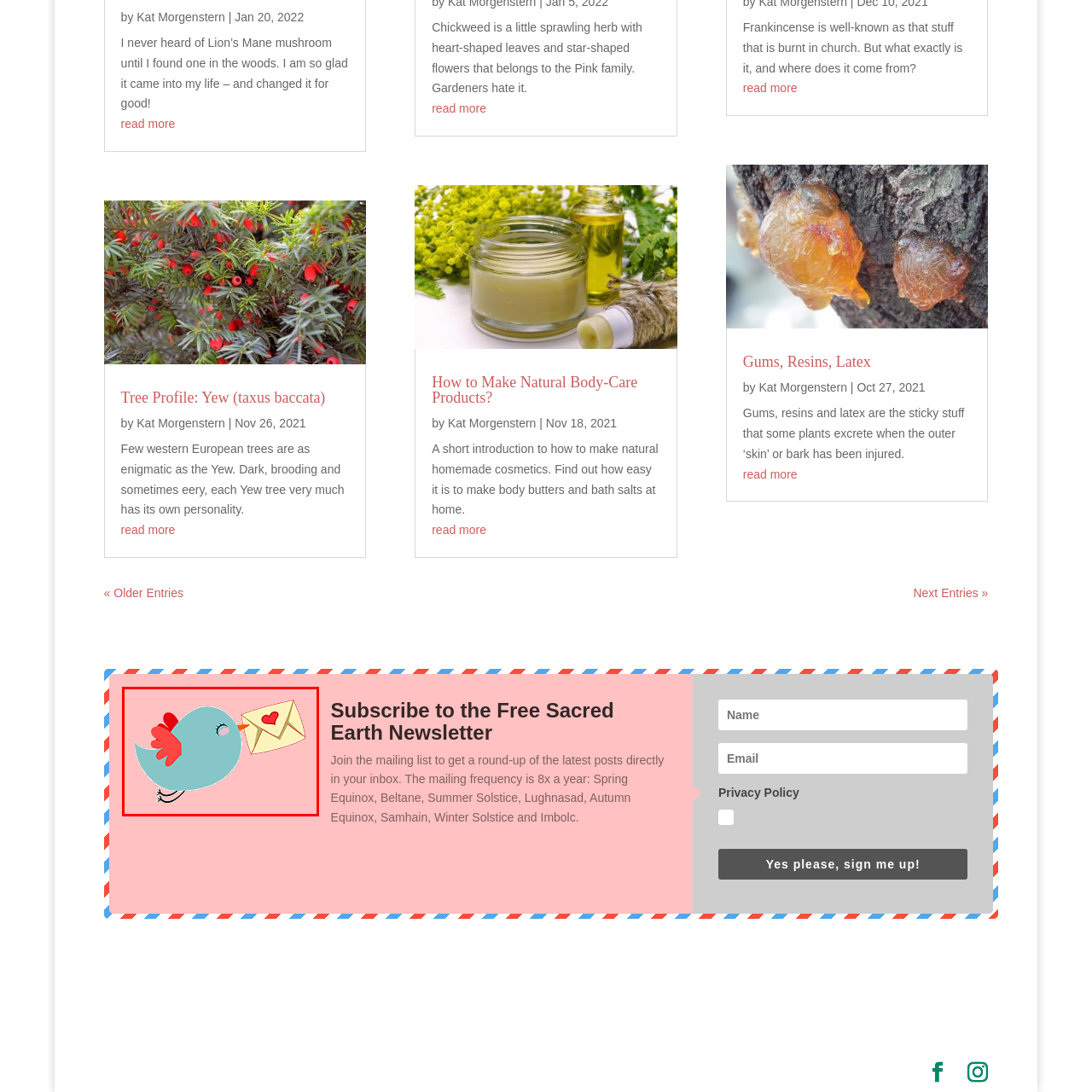Provide an in-depth description of the image within the red bounding box.

The image features a charming, cartoon-style blue bird with rosy red accents on its wings and tail. This whimsical bird holds a small envelope in its beak, adorned with a heart symbol, conveying a message of love or affection. The background is a soft pink, enhancing the playful and sweet nature of the illustration. This visual could be interpreted as an invitation to subscribe to a newsletter or engage with inviting content, embodying a sense of warmth and connection.